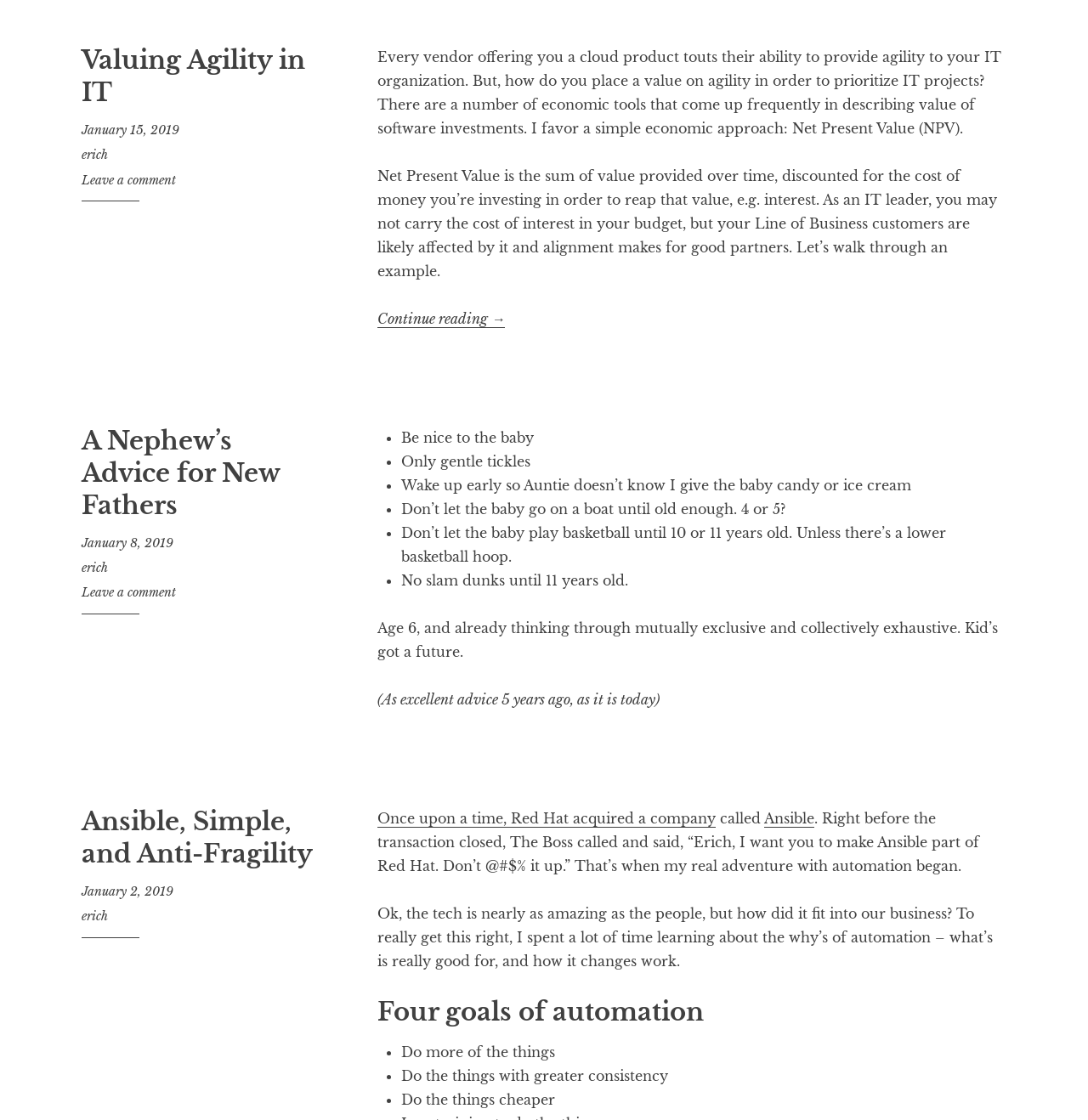What are the four goals of automation mentioned in the third article?
Using the details shown in the screenshot, provide a comprehensive answer to the question.

I found the four goals of automation mentioned in the third article by looking at the list elements with the text 'Do more of the things', 'Do the things with greater consistency', 'Do the things cheaper', and another unknown goal inside the third article element.